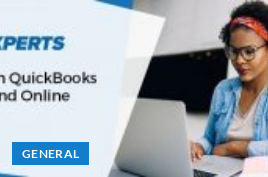Give a detailed account of the visual elements in the image.

The image features a focused woman working on a laptop, likely as part of her role in managing QuickBooks, either on the desktop or online version. With her glasses on and a colorful headband, she embodies a modern professional engaged in financial tasks. The background suggests a casual yet professional workspace, enhancing the theme of productivity. Accompanying the image is the text "Experts in QuickBooks Desktop and Online," emphasizing a specialization in this financial management software. Additionally, the label "GENERAL" hints at a broader category of resources or services related to QuickBooks, pointing to the overall context of helping users navigate the software effectively.